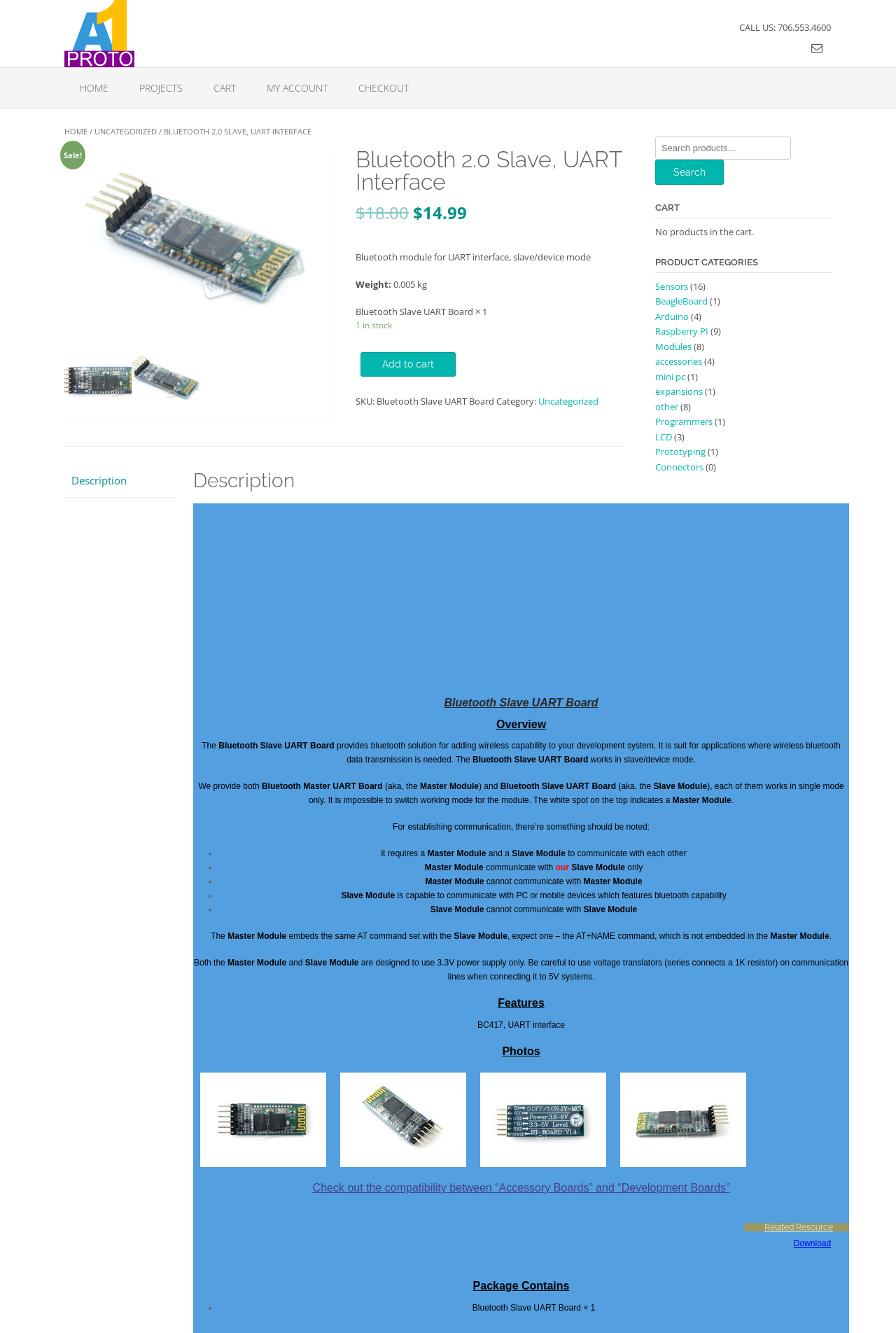Identify and provide the title of the webpage.

Bluetooth 2.0 Slave, UART Interface